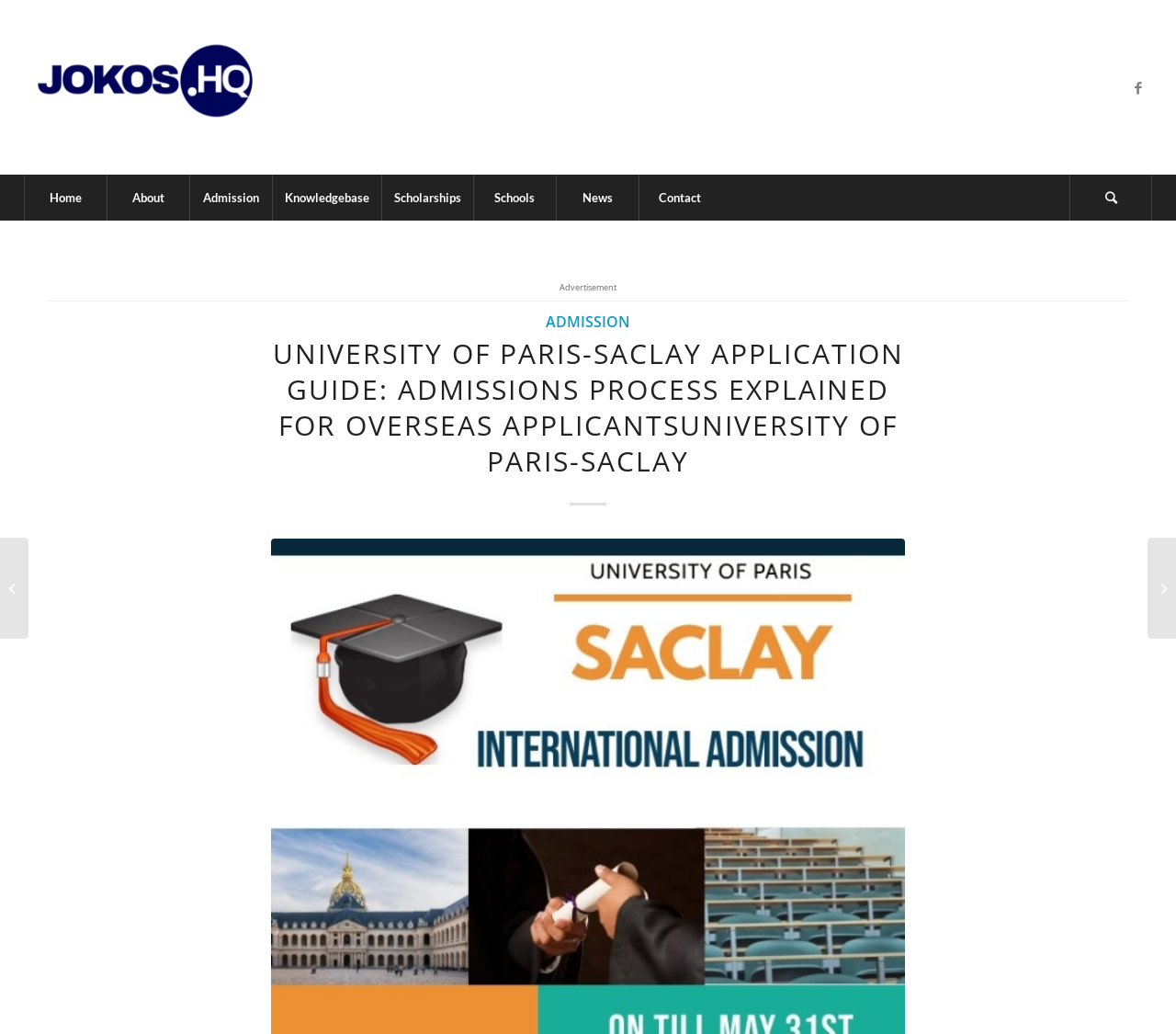Could you locate the bounding box coordinates for the section that should be clicked to accomplish this task: "Click on Home".

[0.02, 0.169, 0.09, 0.213]